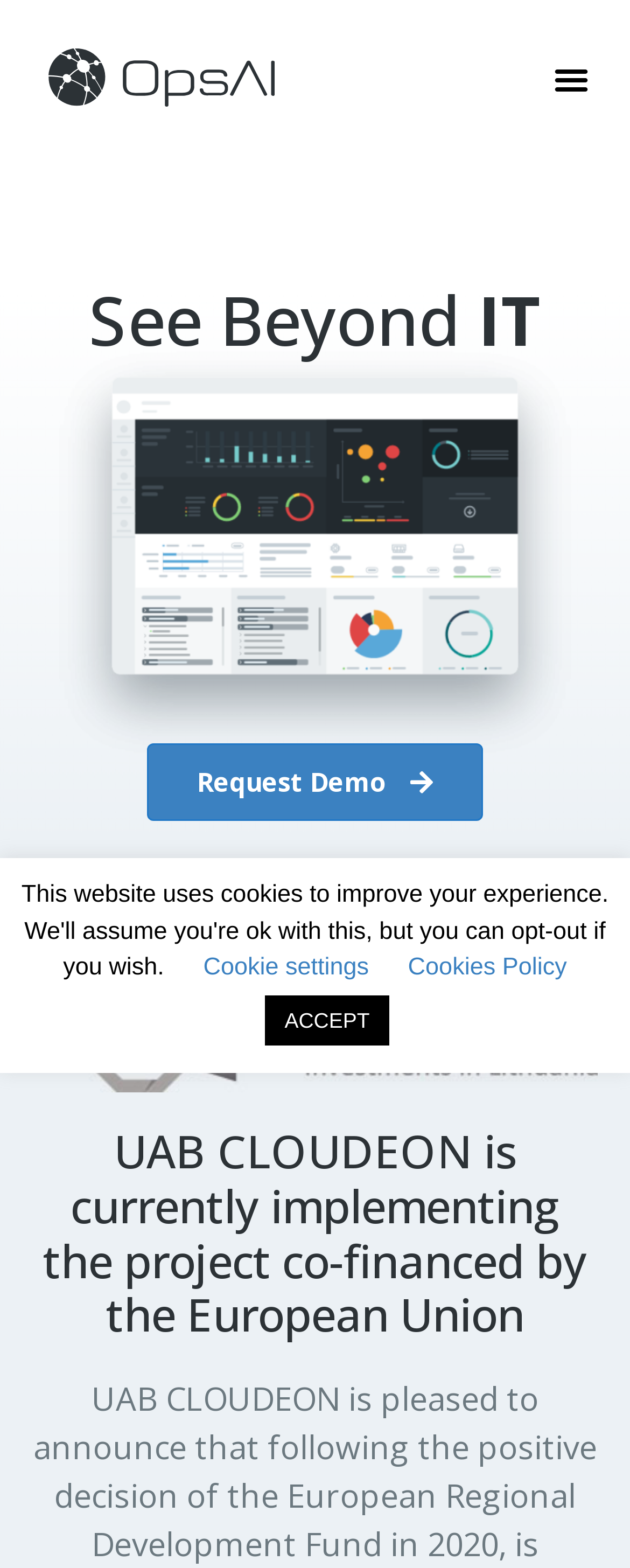What is the image on the webpage about?
Refer to the image and answer the question using a single word or phrase.

page1_small